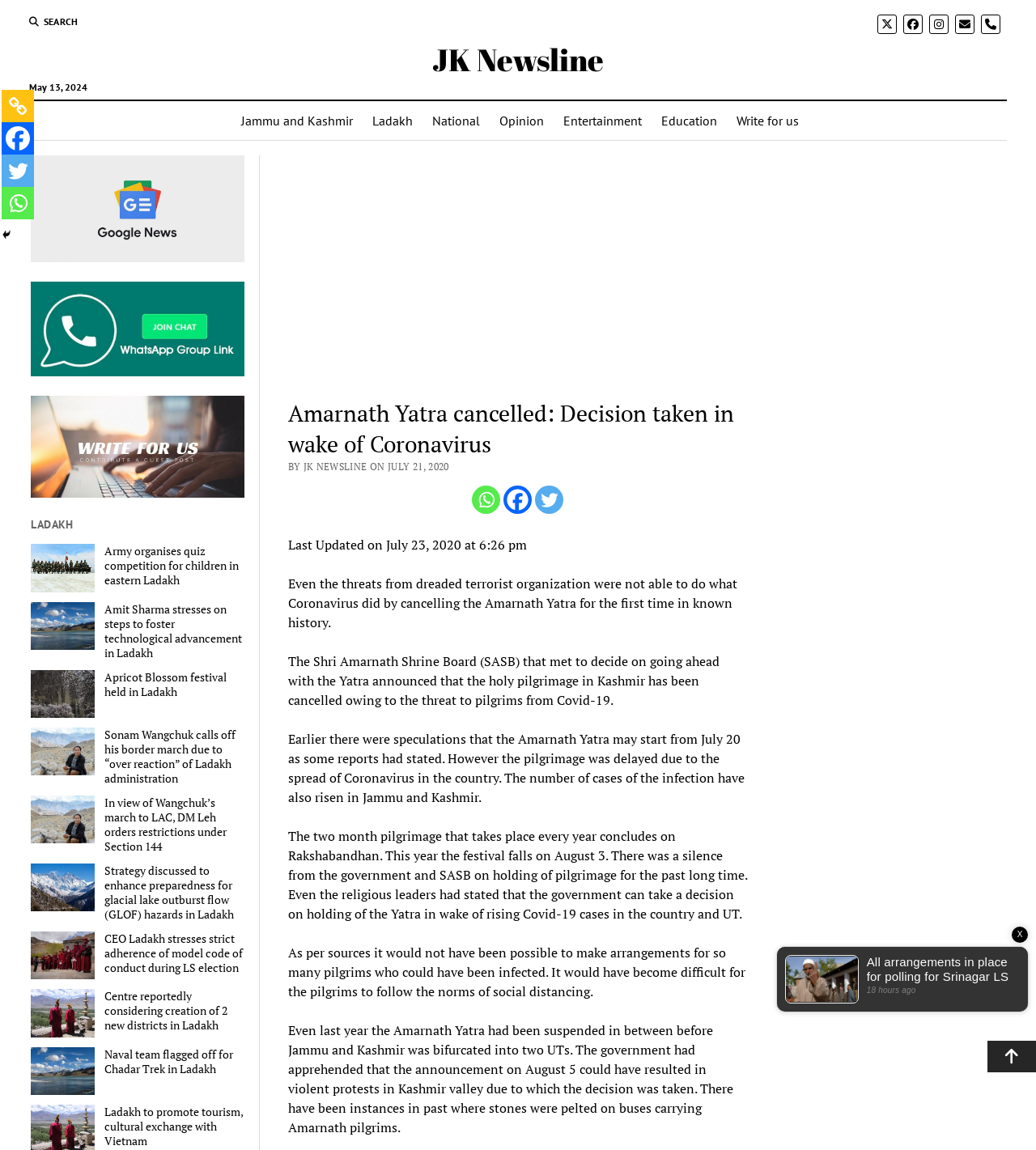What is the principal heading displayed on the webpage?

Amarnath Yatra cancelled: Decision taken in wake of Coronavirus